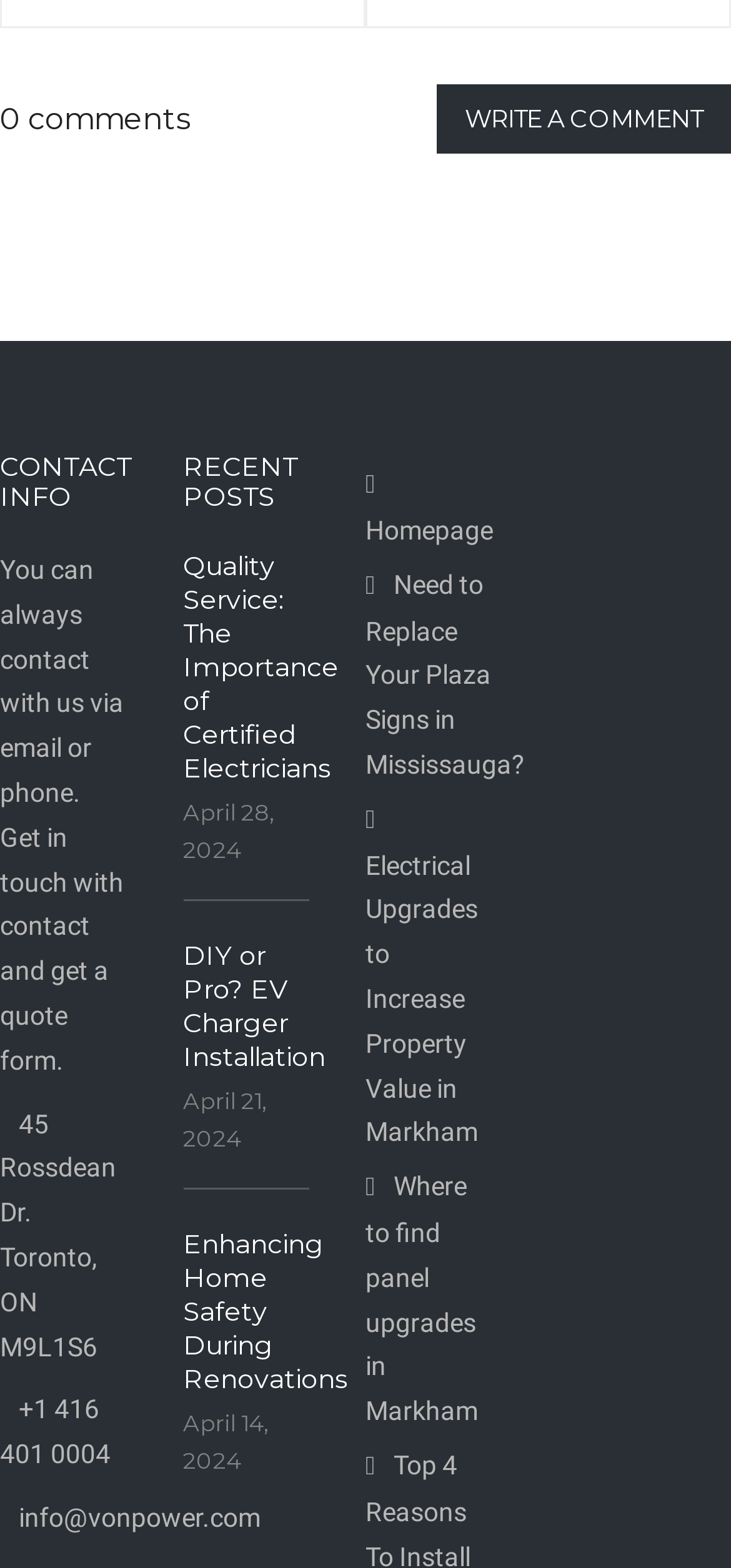Please respond to the question with a concise word or phrase:
What is the address of the company?

45 Rossdean Dr. Toronto, ON M9L1S6